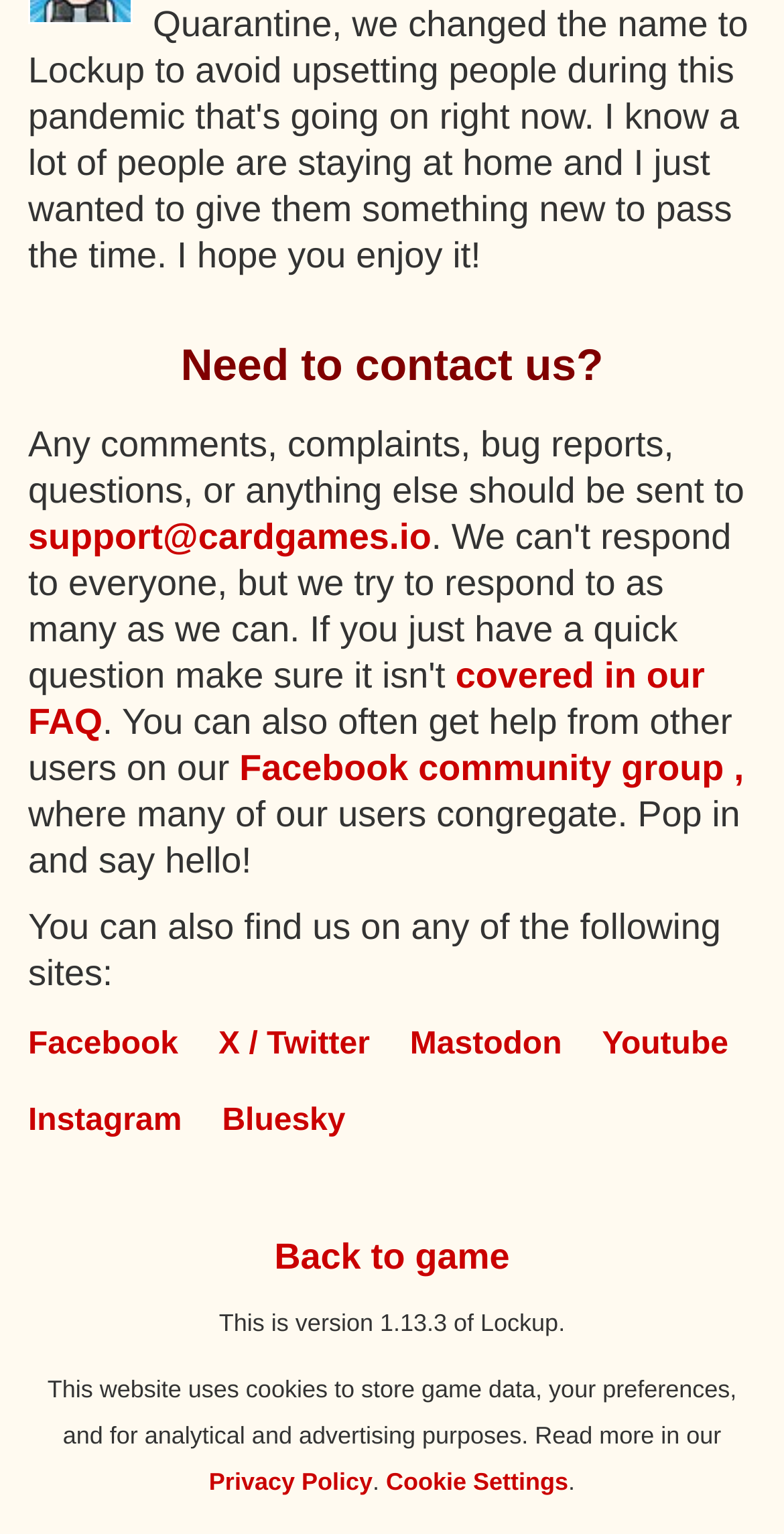Identify the bounding box coordinates for the element you need to click to achieve the following task: "Visit Facebook". Provide the bounding box coordinates as four float numbers between 0 and 1, in the form [left, top, right, bottom].

[0.036, 0.67, 0.227, 0.692]